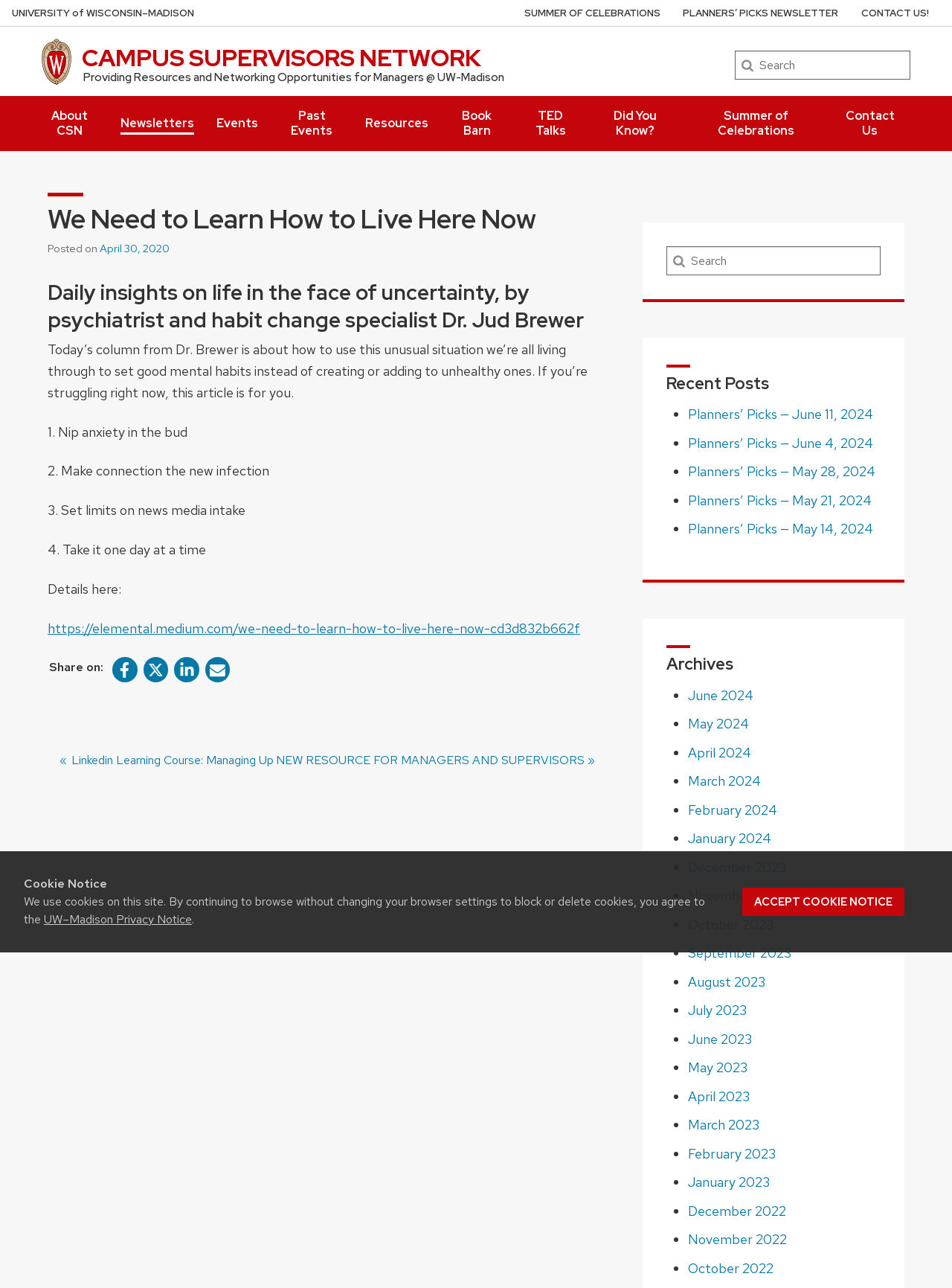Answer briefly with one word or phrase:
What is the name of the psychiatrist who wrote the article?

Dr. Jud Brewer